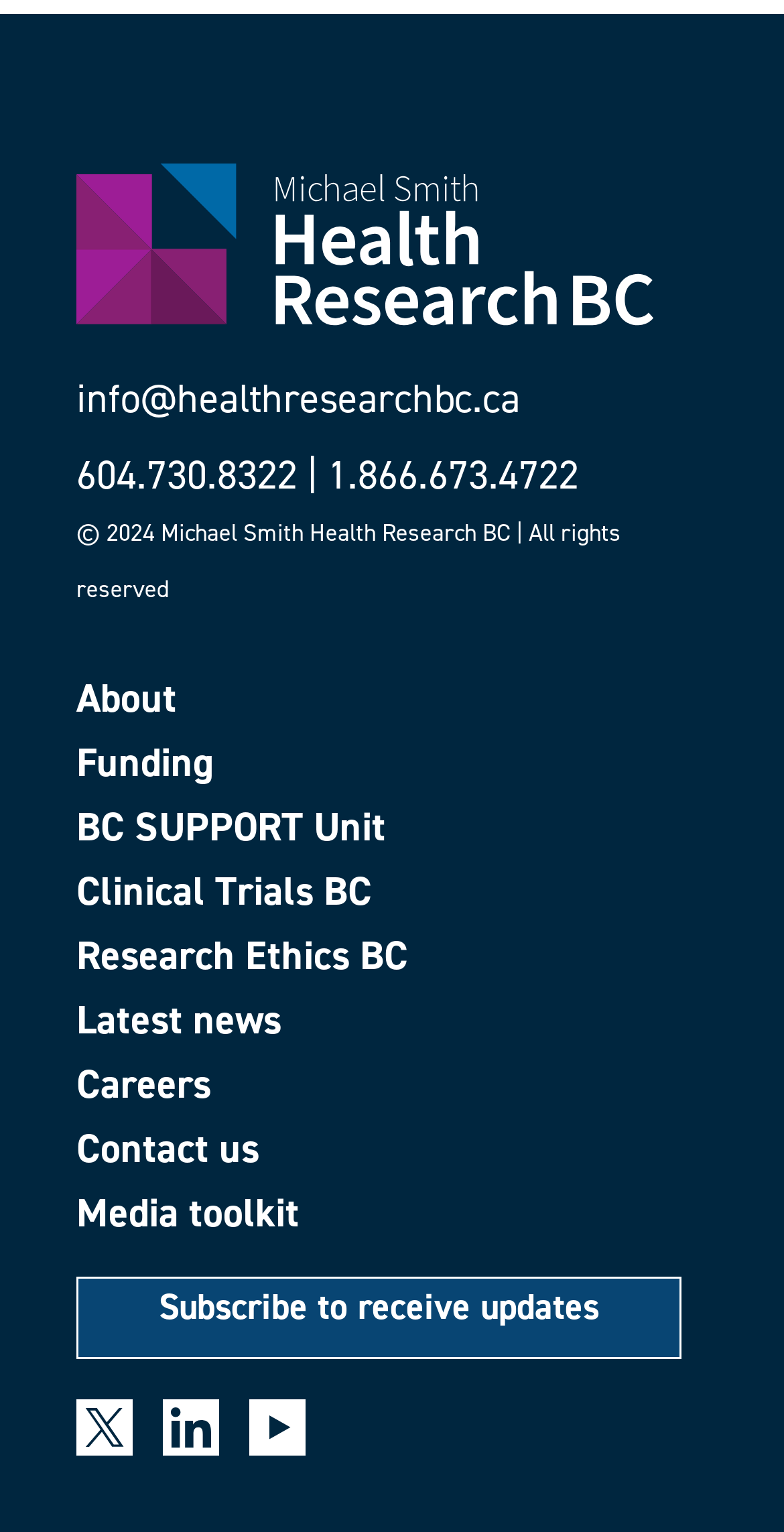What is the email address to contact?
Refer to the image and provide a detailed answer to the question.

I found the email address by looking at the static text elements at the top of the webpage, where it says 'info@healthresearchbc.ca'.